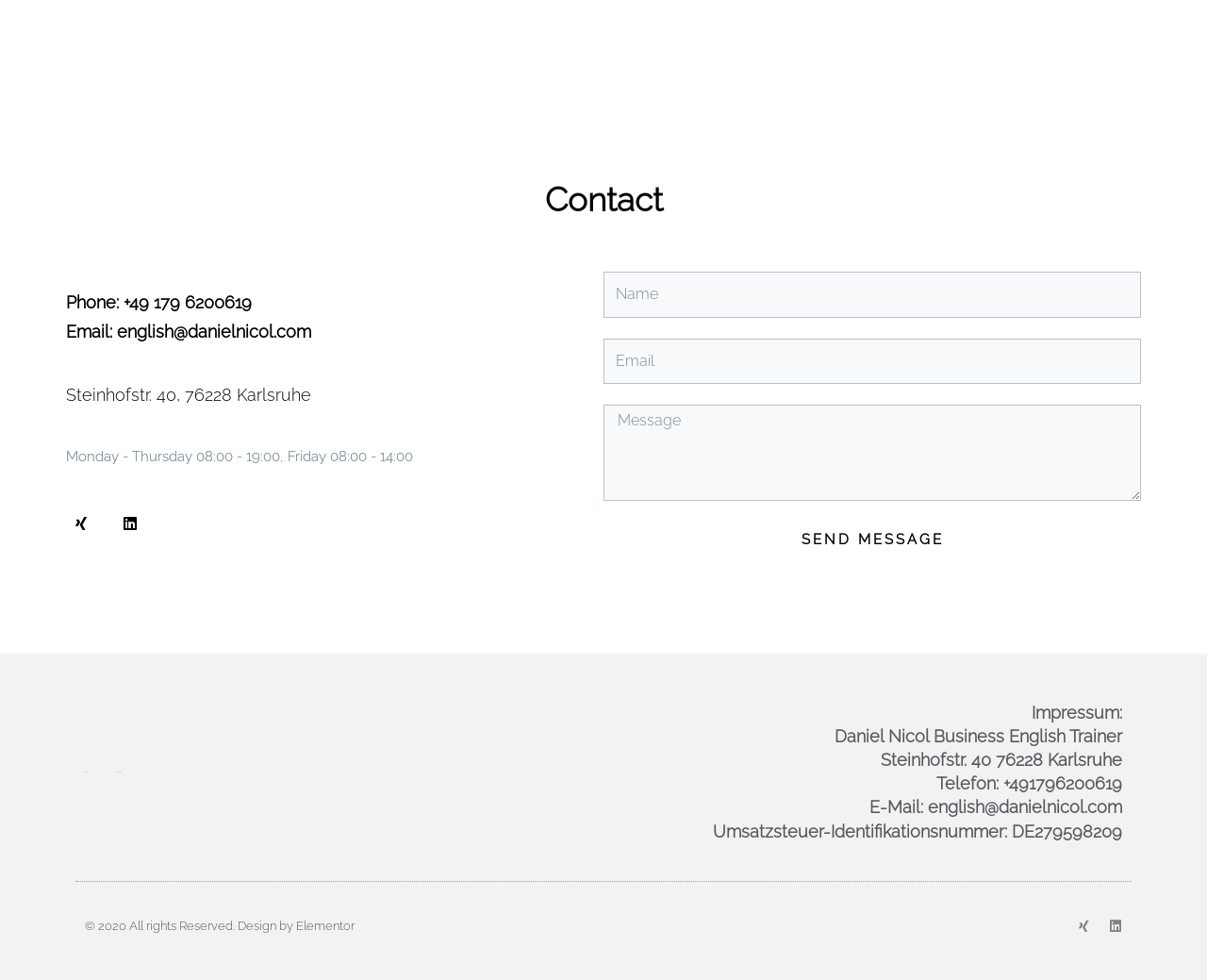Consider the image and give a detailed and elaborate answer to the question: 
What is the address of the business?

The address can be found in the 'Contact' section, and it is also mentioned in the 'Impressum' section at the bottom of the page.